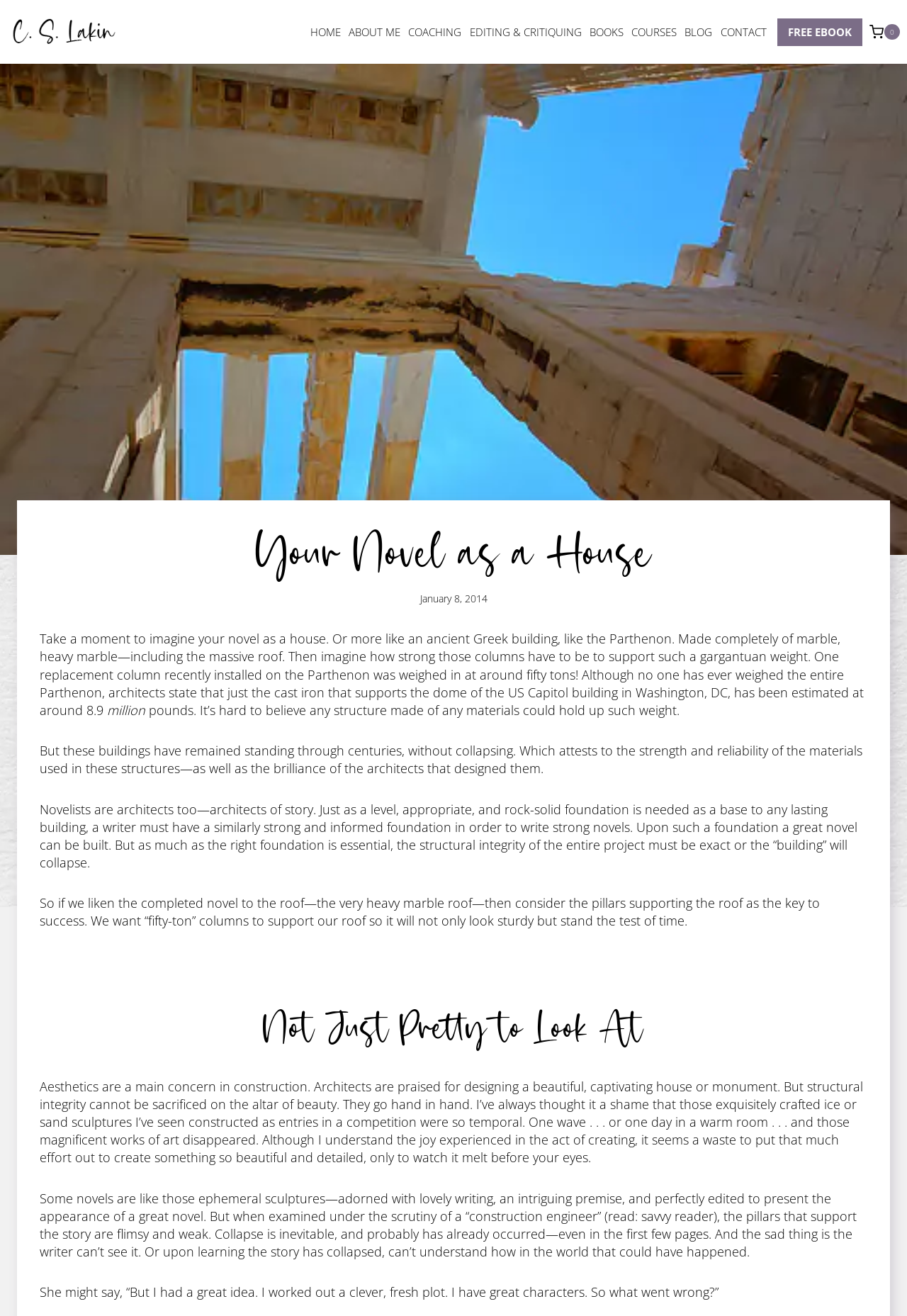What is the estimated weight of the cast iron supporting the US Capitol building's dome? Please answer the question using a single word or phrase based on the image.

8.9 million pounds